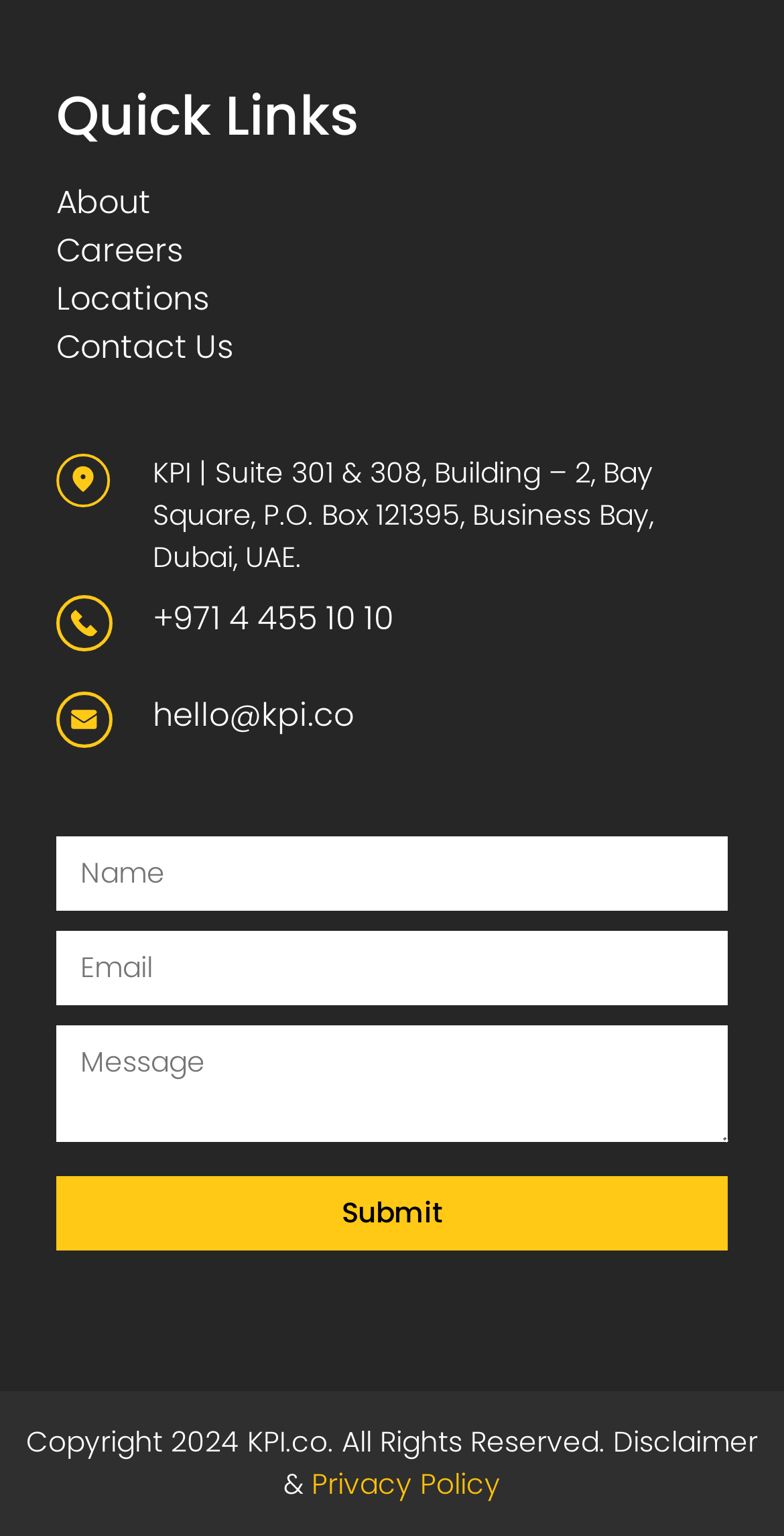What is the copyright year of the website?
Look at the image and provide a short answer using one word or a phrase.

2024